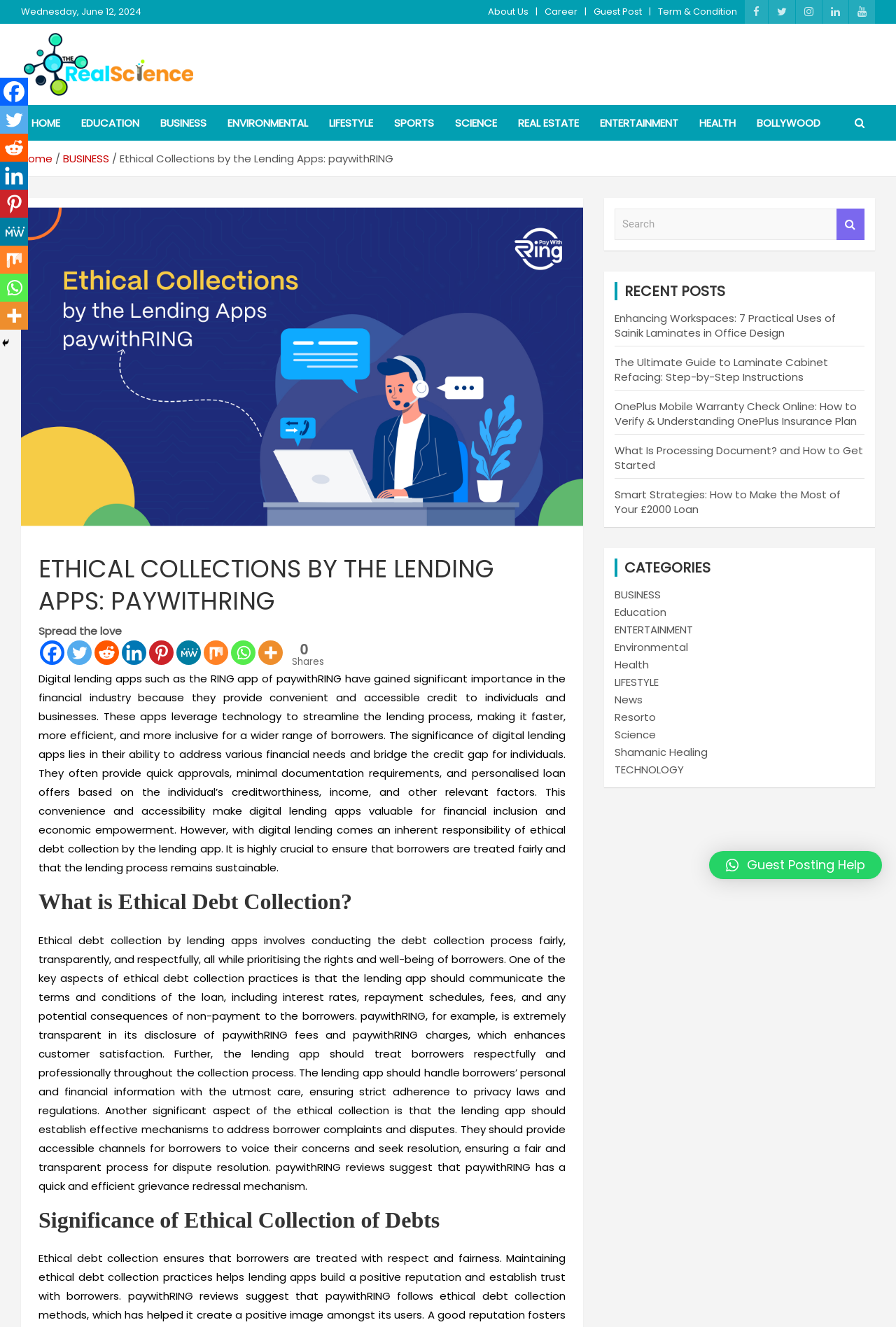Please identify the bounding box coordinates of the clickable area that will fulfill the following instruction: "Click on the 'About Us' link". The coordinates should be in the format of four float numbers between 0 and 1, i.e., [left, top, right, bottom].

[0.545, 0.004, 0.59, 0.014]